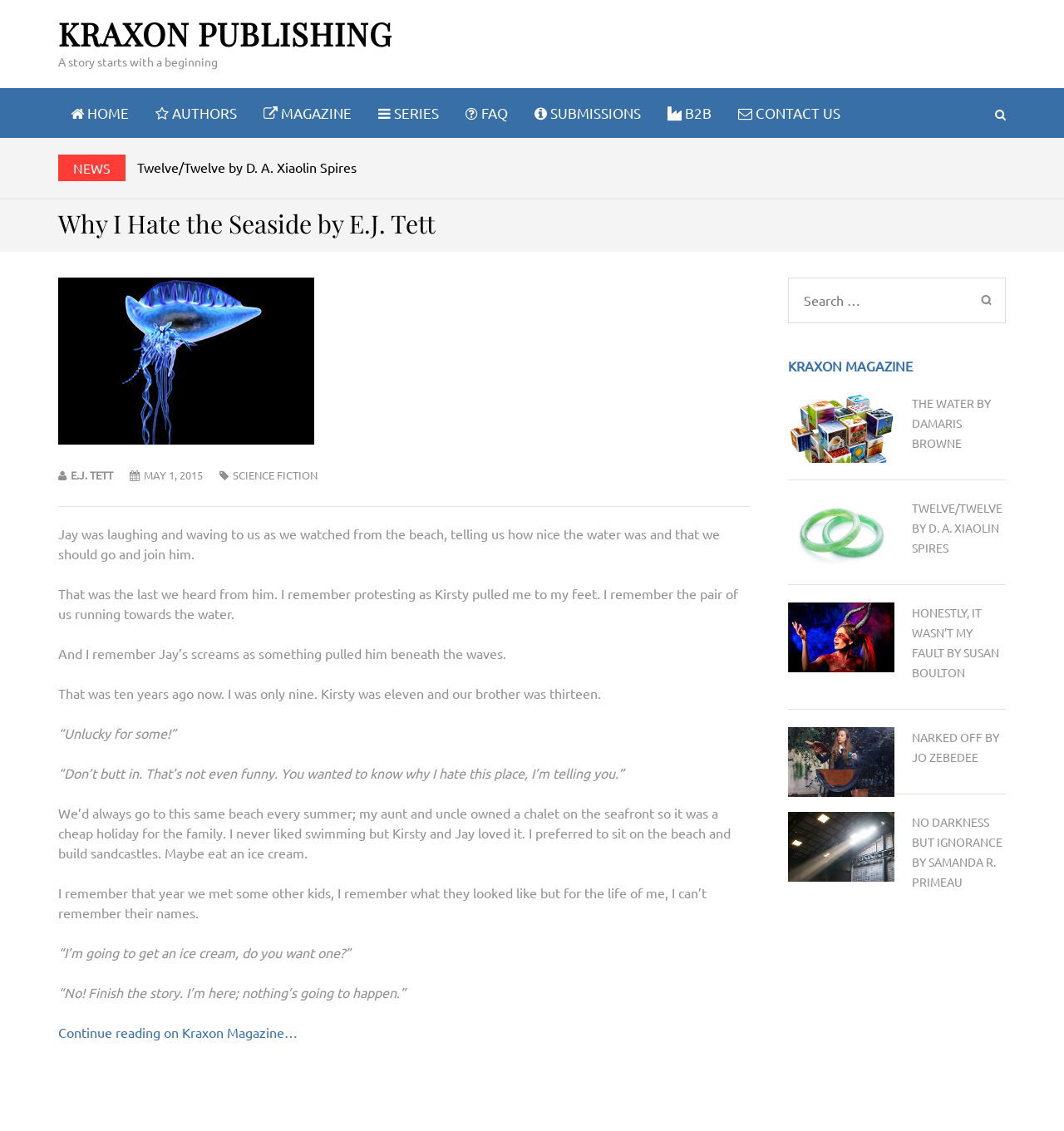What is the title of the story?
Please provide a detailed and comprehensive answer to the question.

The title of the story can be found in a heading element, which says 'Why I Hate the Seaside by E.J. Tett'.